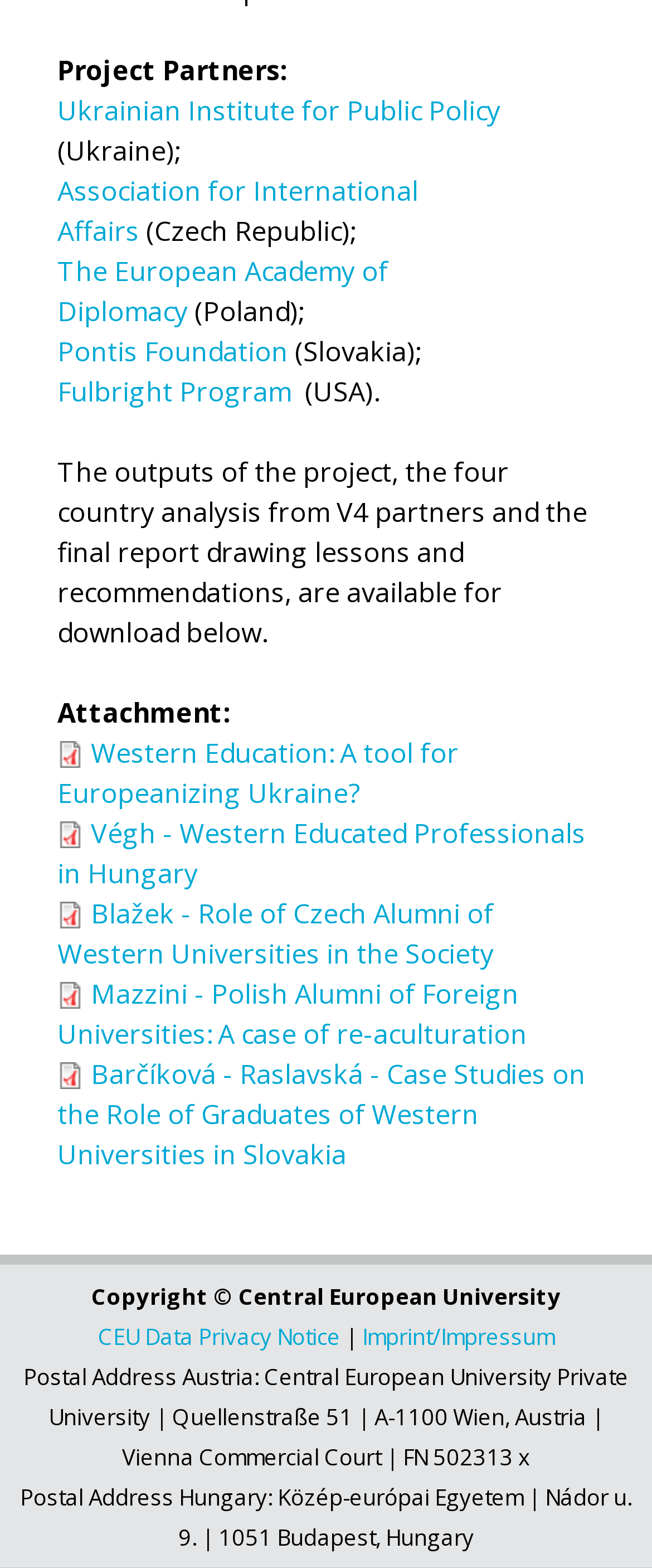Find the bounding box coordinates of the area that needs to be clicked in order to achieve the following instruction: "Download the PDF file 'Western Education: A tool for Europeanizing Ukraine?'". The coordinates should be specified as four float numbers between 0 and 1, i.e., [left, top, right, bottom].

[0.088, 0.468, 0.704, 0.517]